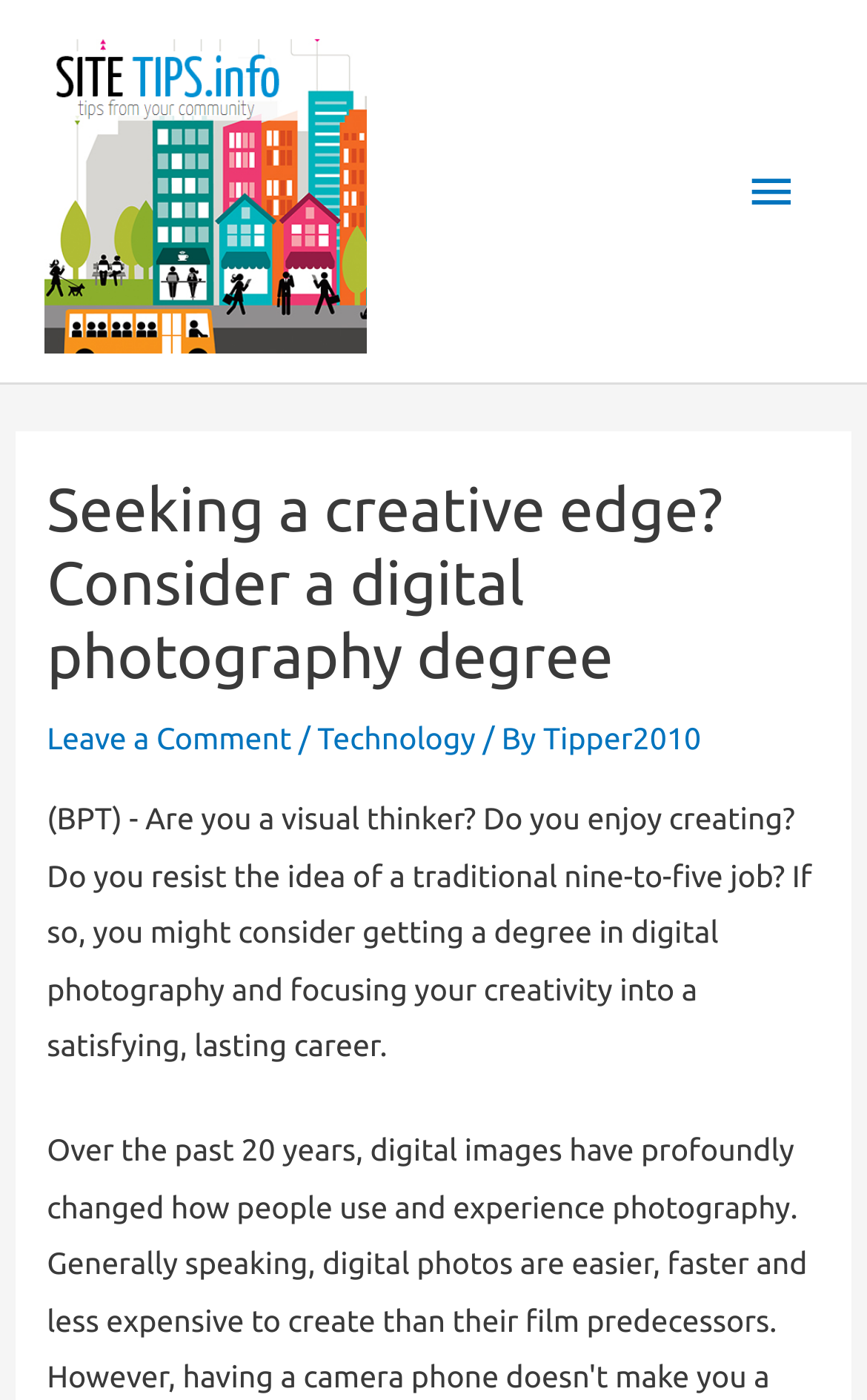What is the name of the website?
Please give a detailed and thorough answer to the question, covering all relevant points.

I determined the name of the website by looking at the link element with the text 'Site Tips' and the image element with the same text, which suggests that 'Site Tips' is the name of the website.